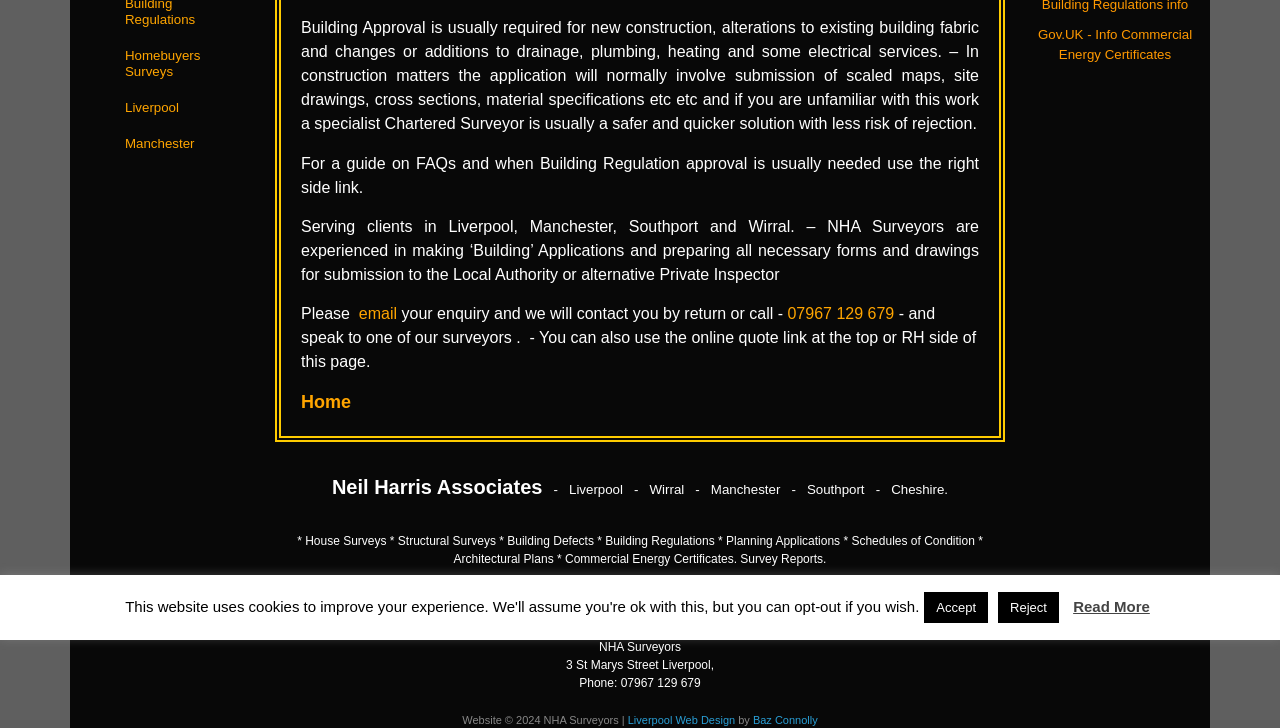Given the element description Home, specify the bounding box coordinates of the corresponding UI element in the format (top-left x, top-left y, bottom-right x, bottom-right y). All values must be between 0 and 1.

[0.235, 0.539, 0.274, 0.566]